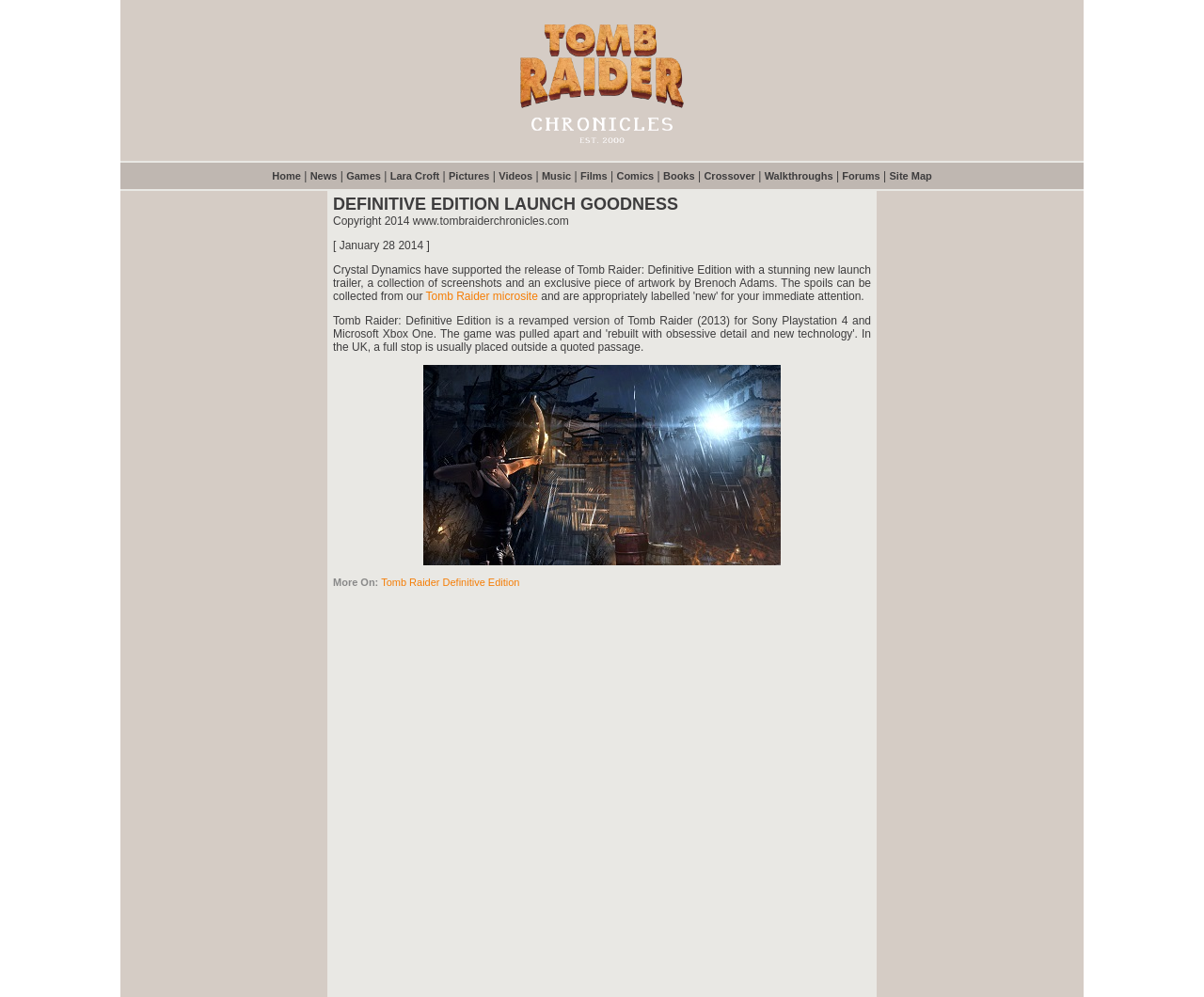Please find the bounding box coordinates in the format (top-left x, top-left y, bottom-right x, bottom-right y) for the given element description. Ensure the coordinates are floating point numbers between 0 and 1. Description: Tomb Raider microsite

[0.354, 0.29, 0.447, 0.304]